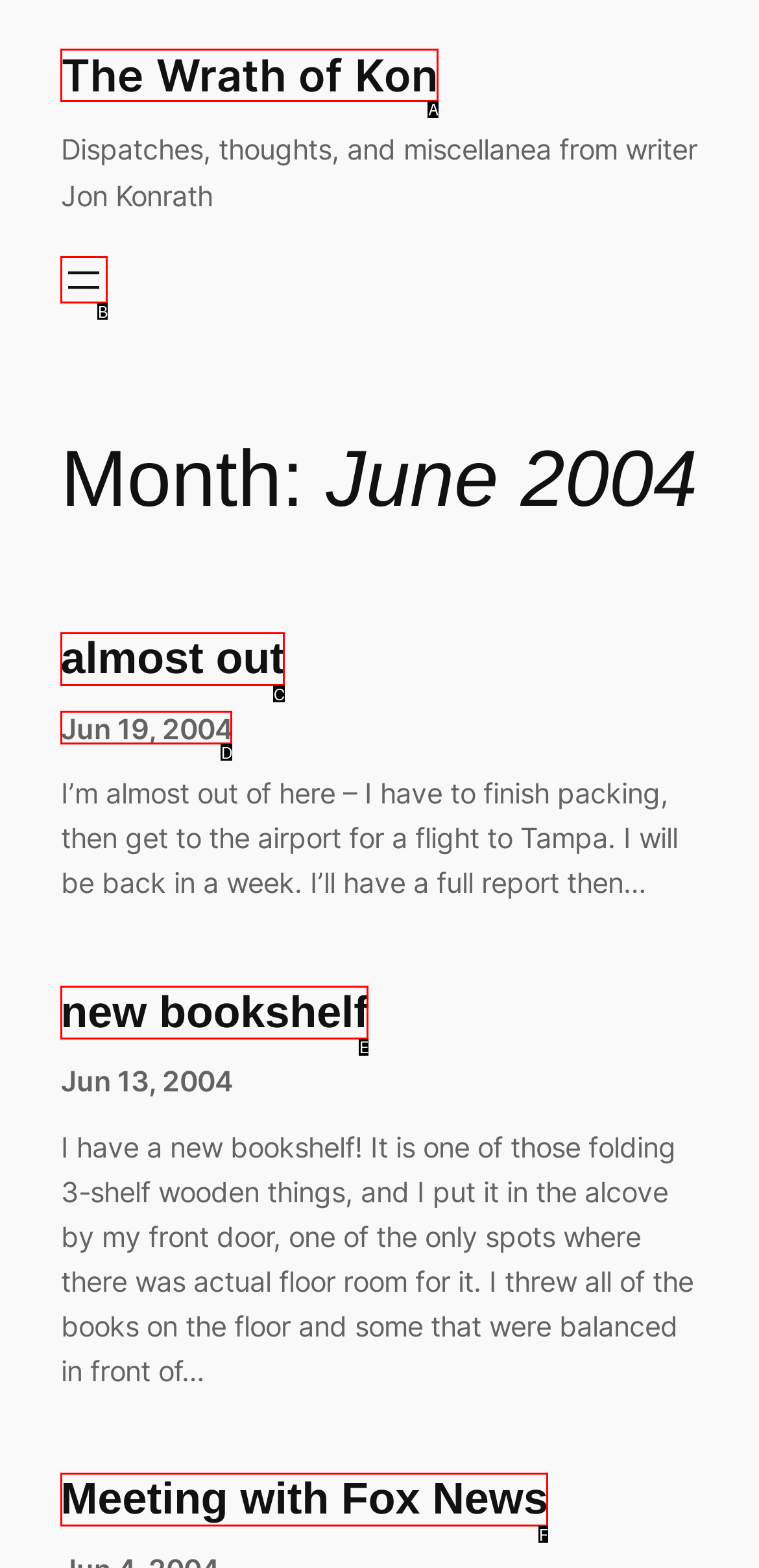Please select the letter of the HTML element that fits the description: News. Answer with the option's letter directly.

None